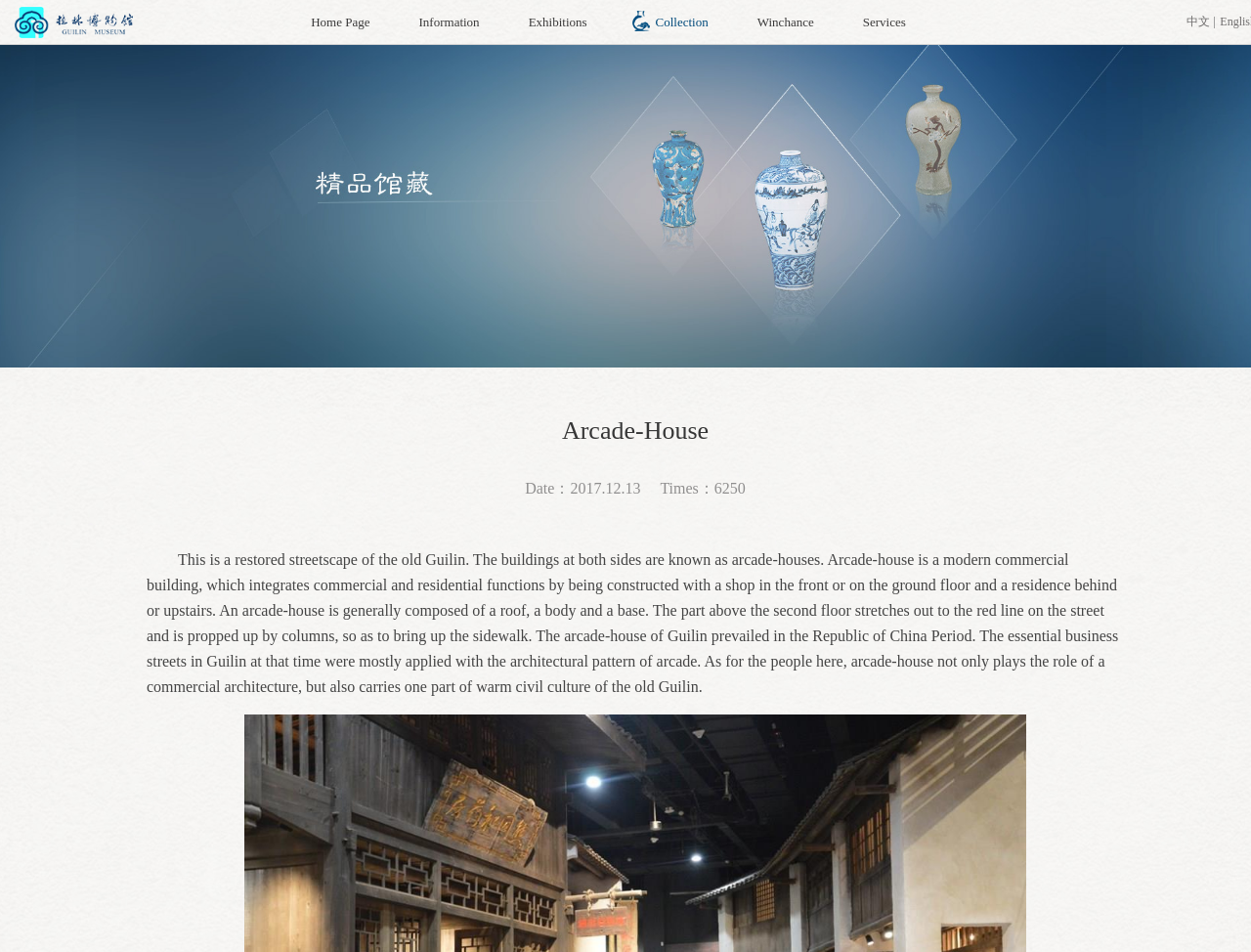Summarize the webpage comprehensively, mentioning all visible components.

The webpage is about the Arcade-House Collection at Folkways Guilin Museum. At the top left corner, there is a small image. Below the image, there is a navigation menu with six links: "Home Page", "Information", "Exhibitions", "Collection", "Winchance", and "Services", arranged horizontally from left to right. 

To the right of the navigation menu, there is a link "中文" which is likely a language switcher. 

Below the navigation menu, there is a large heading "Arcade-House" that spans almost the entire width of the page. 

Under the heading, there are two lines of text: "Date：2017.12.13" and "Times：6250", which are likely indicating the date and number of visits of the exhibition. 

The main content of the page is a paragraph of text that describes the Arcade-House, a type of commercial building that integrates commercial and residential functions. The text explains the architectural features and cultural significance of the Arcade-House in Guilin during the Republic of China Period.